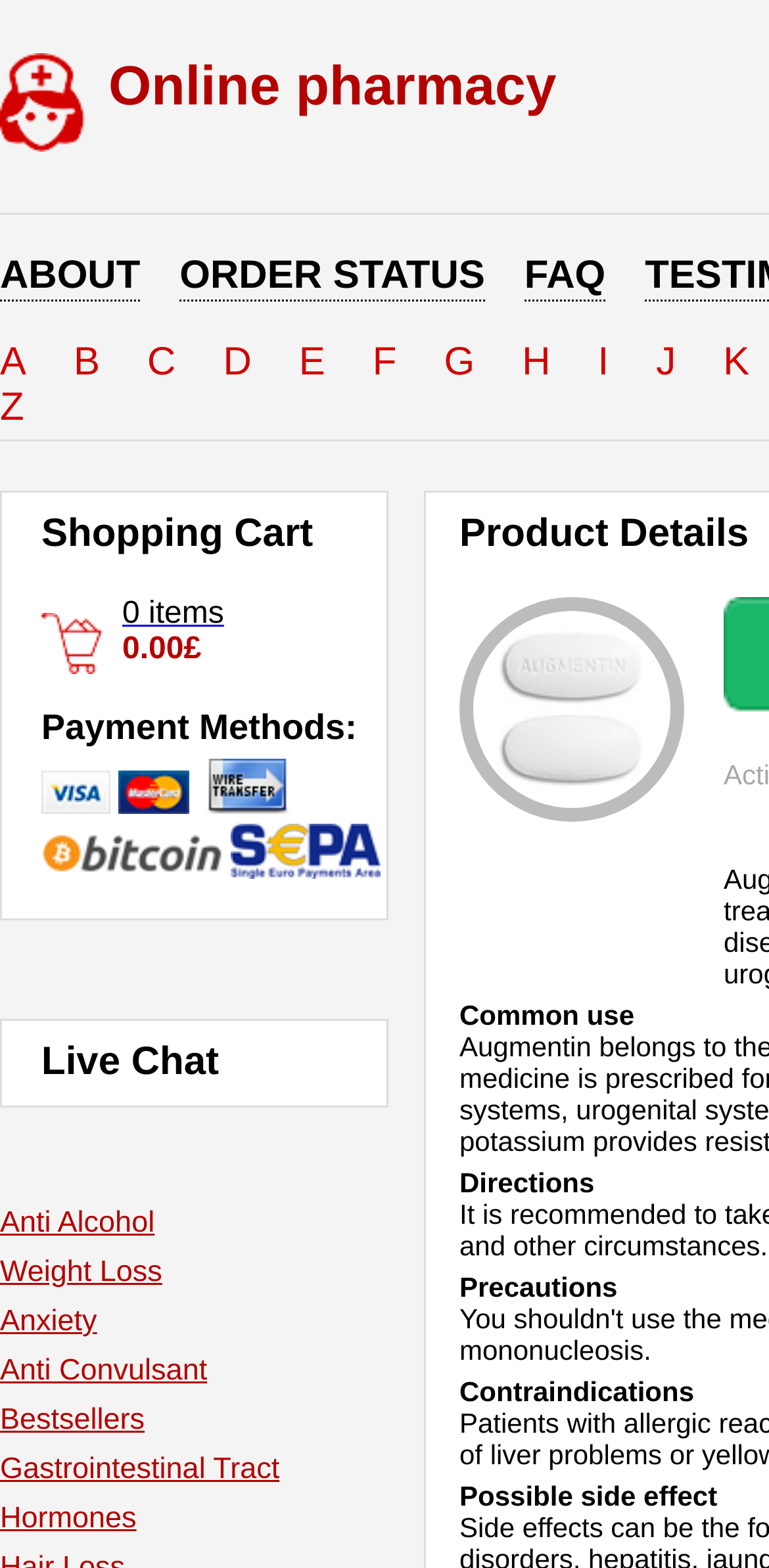Please provide a comprehensive answer to the question based on the screenshot: What is the name of the product being described?

The name of the product being described can be found in the middle of the webpage, where there is an image of the product and a table describing its details. The name of the product is written as 'Augmentin'.